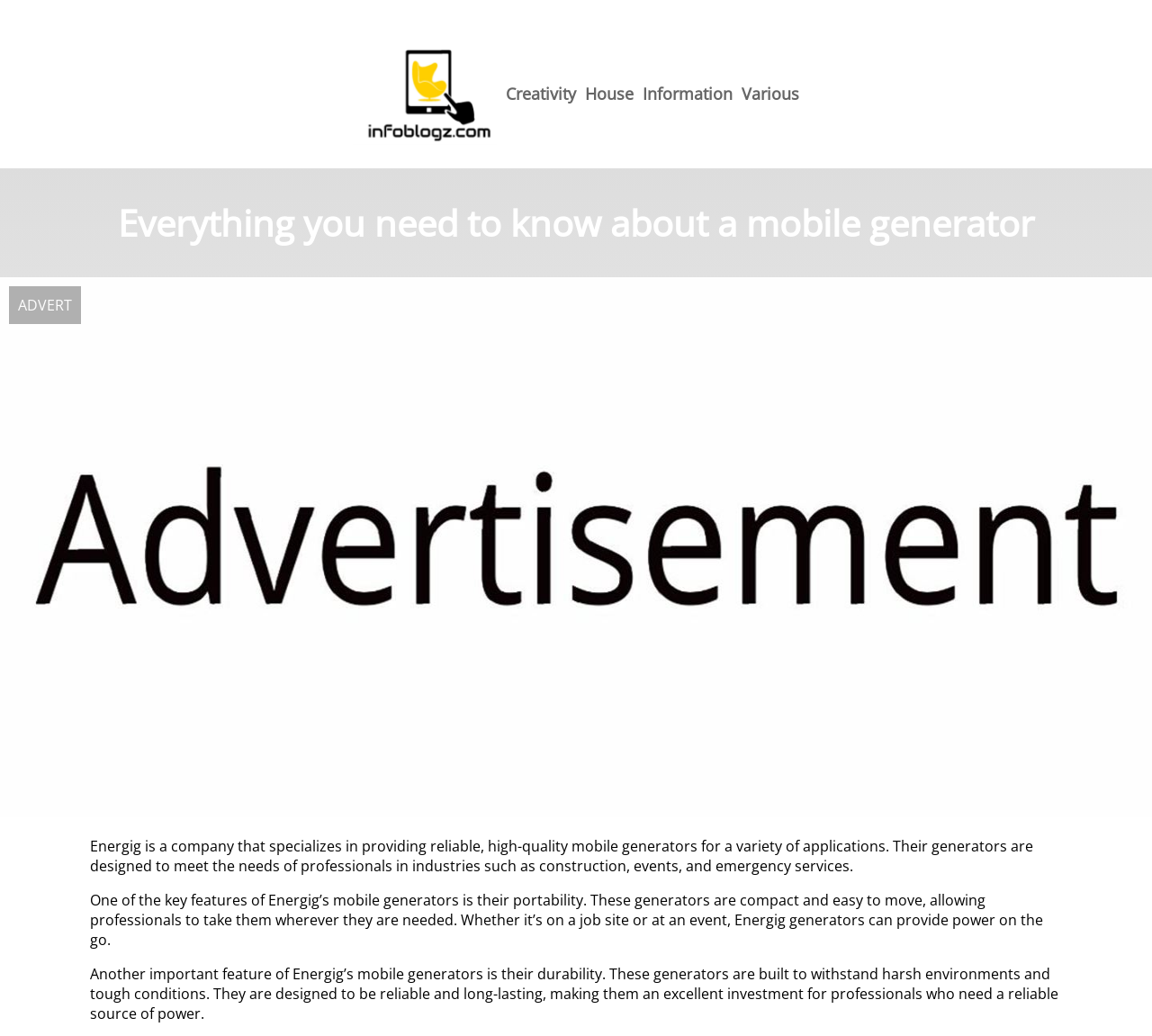What company specializes in mobile generators?
Answer the question based on the image using a single word or a brief phrase.

Energig